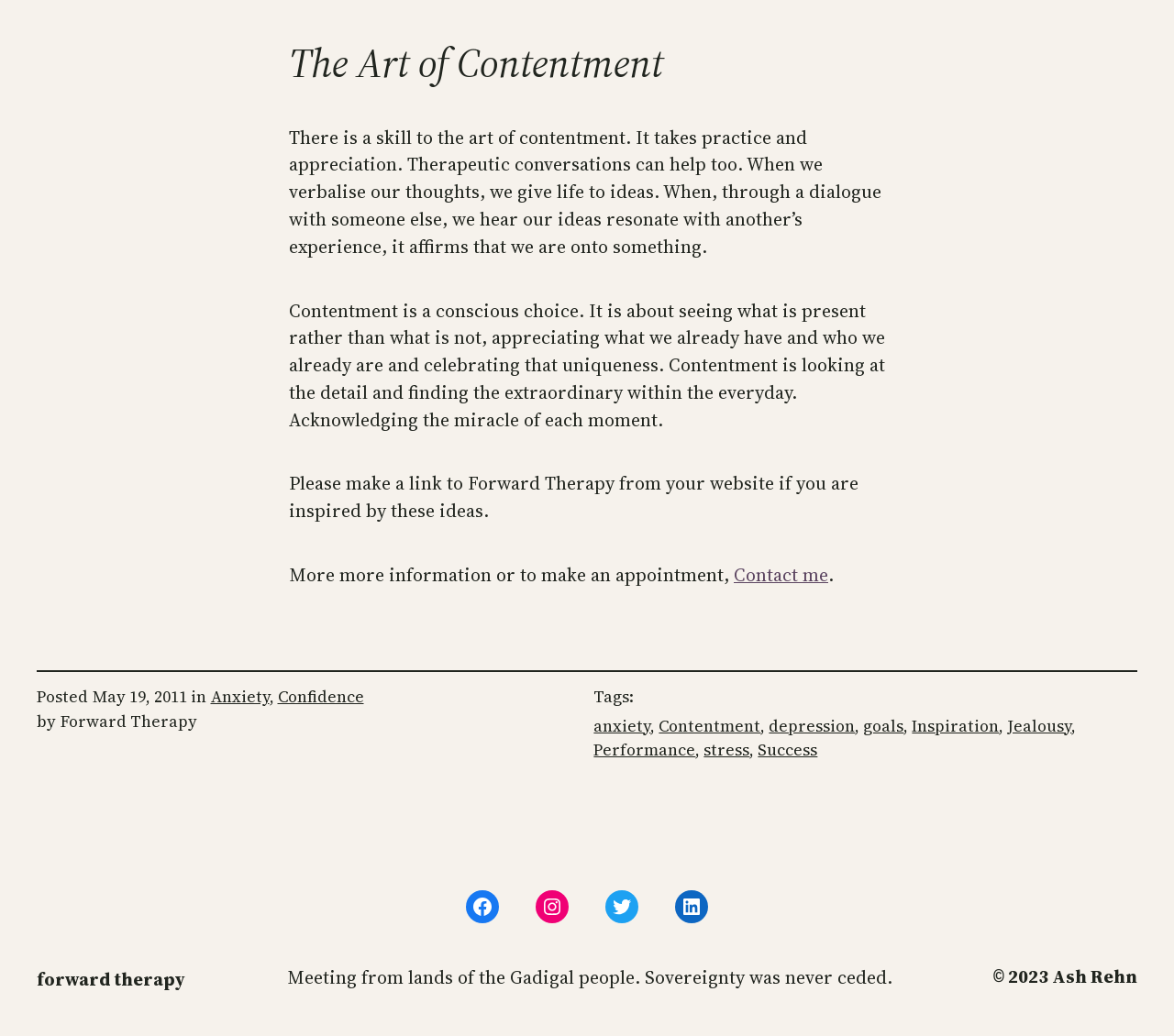Please identify the bounding box coordinates for the region that you need to click to follow this instruction: "Go to Home page".

None